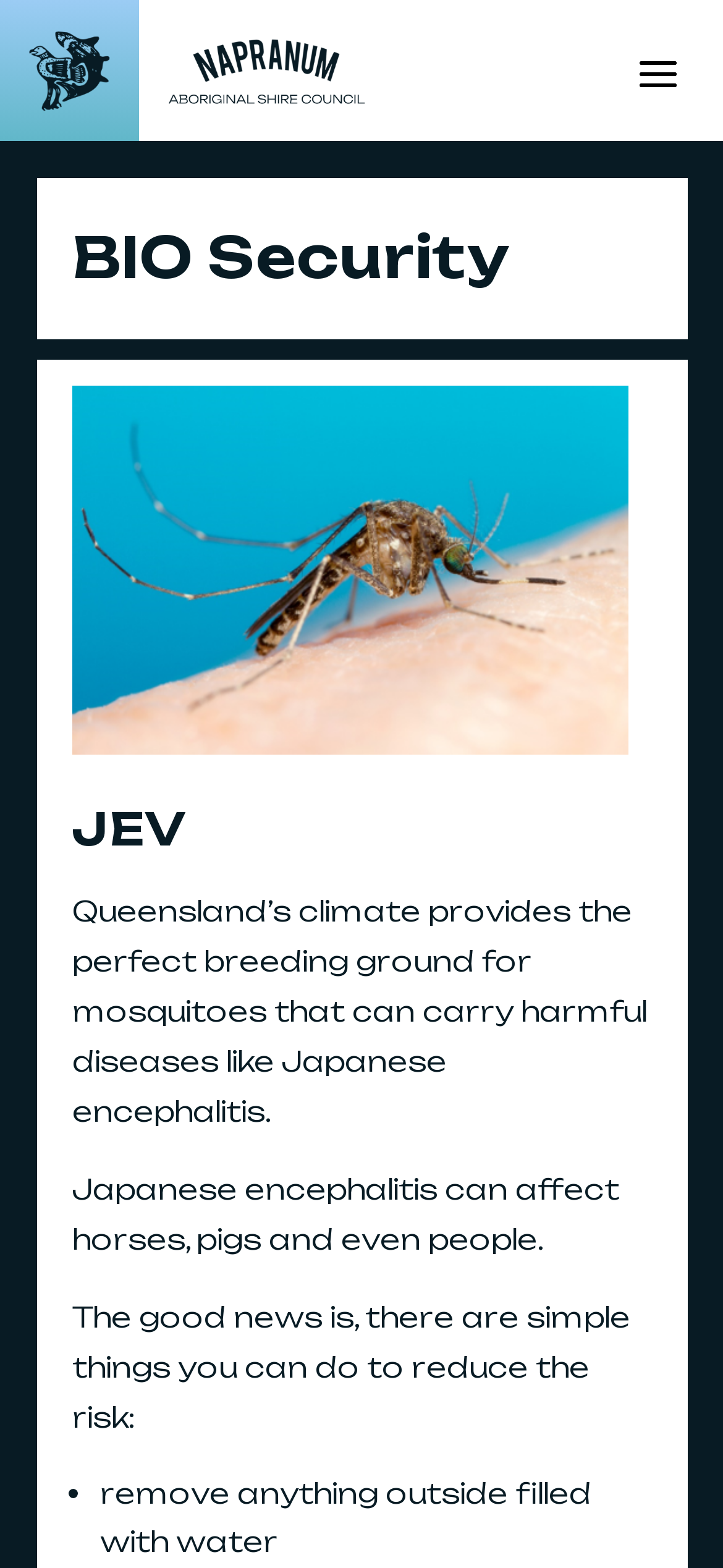Use one word or a short phrase to answer the question provided: 
What disease can mosquitoes carry?

Japanese encephalitis